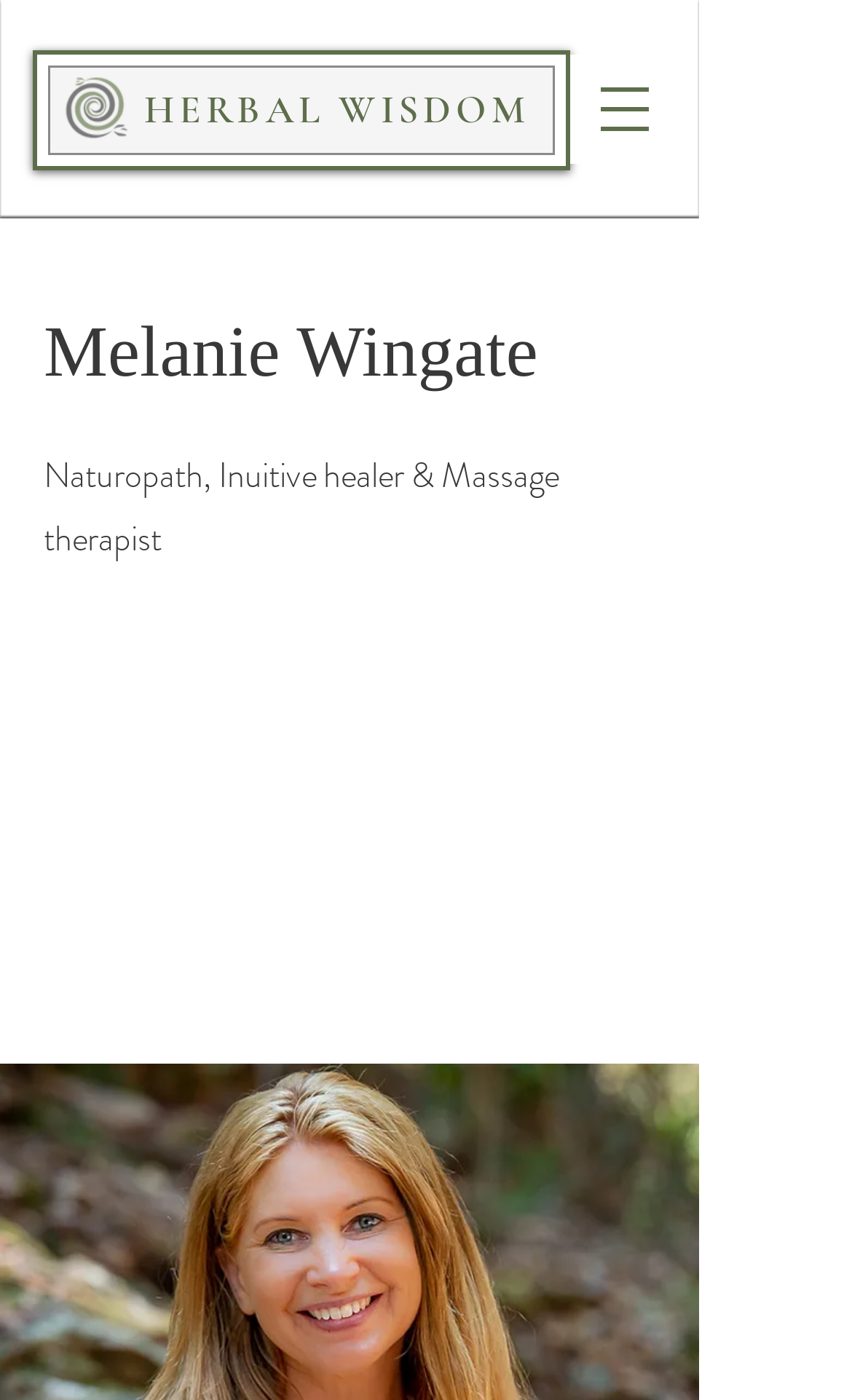Provide a comprehensive caption for the webpage.

The webpage is about Melanie Wingate, a naturopath, intuitive healer, and massage therapist. At the top left corner, there is an image of a logo, which is also a link. Below the logo, there is a heading that reads "HERBAL WISDOM" in a prominent font size. 

To the right of the logo, there is a button to open a navigation menu. When clicked, it will open a dialog box. Above the button, there is a heading that displays the name "Melanie Wingate". Below the name, there is a brief description of her profession as a naturopath, intuitive healer, and massage therapist.